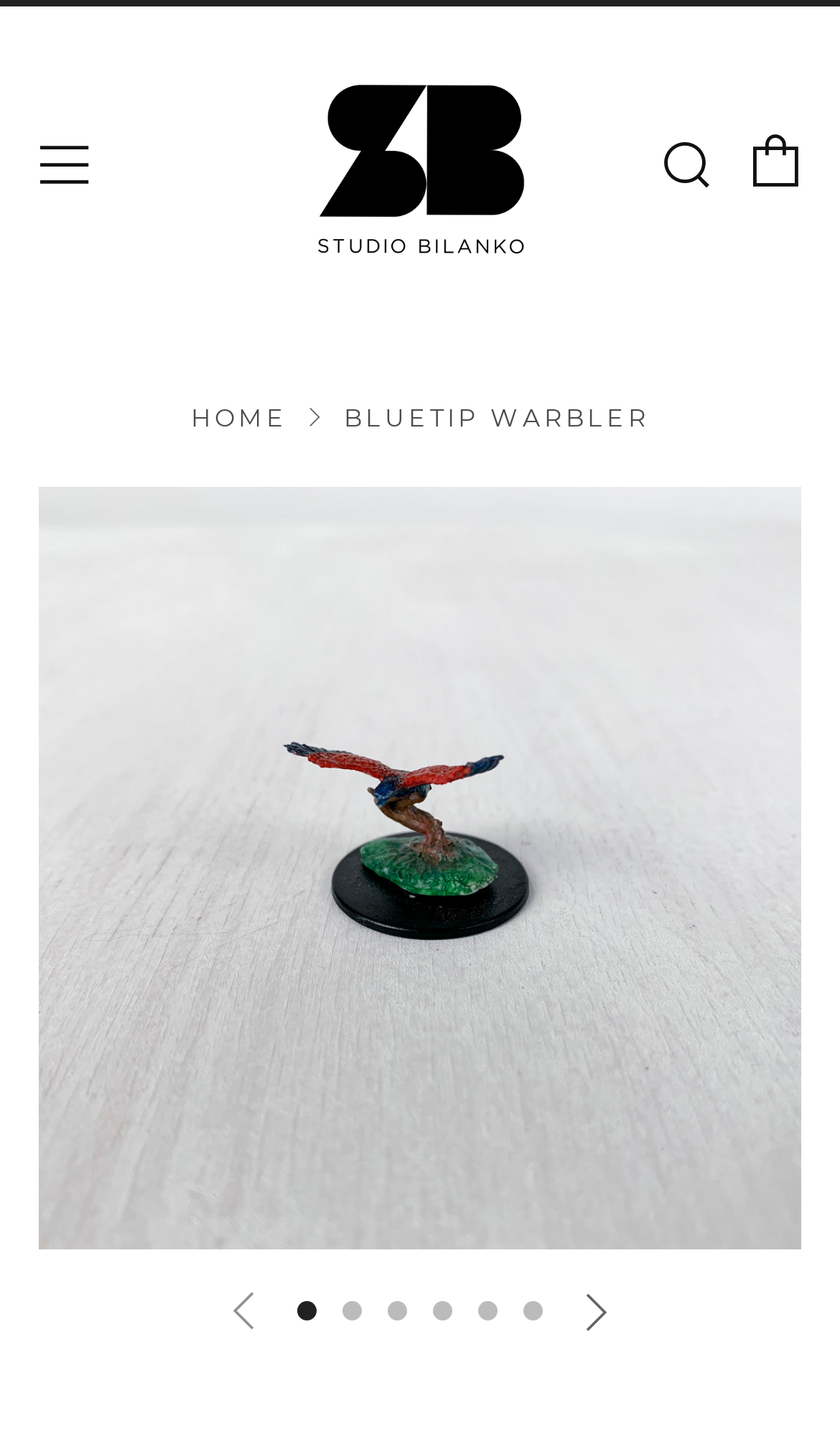Describe all significant elements and features of the webpage.

The webpage is about custom painted miniatures by Lauren Bilanko, inspired by the World of Mira. At the top left, there is a link to "Studio Bilanko | Creative Projects by Lauren Bilanko" accompanied by an image with the same name. Below this, there are three links: "Menu", "Search", and "Cart", aligned horizontally.

On the top right, there is a navigation section with breadcrumbs, containing a link to "HOME" and a static text "BLUETIP WARBLER". Below this, there is a dropdown menu with an option "Bluetip Warbler" that is not selected, accompanied by an image of the same name.

The main content of the page is a layout table that takes up most of the screen. It contains a disabled generic element and a horizontal toolbar with several buttons, although most of them are hidden. The visible button is located at the top left of the toolbar.

The overall structure of the page is divided into sections, with the top section containing navigation and links, and the main section containing the content related to custom painted miniatures.